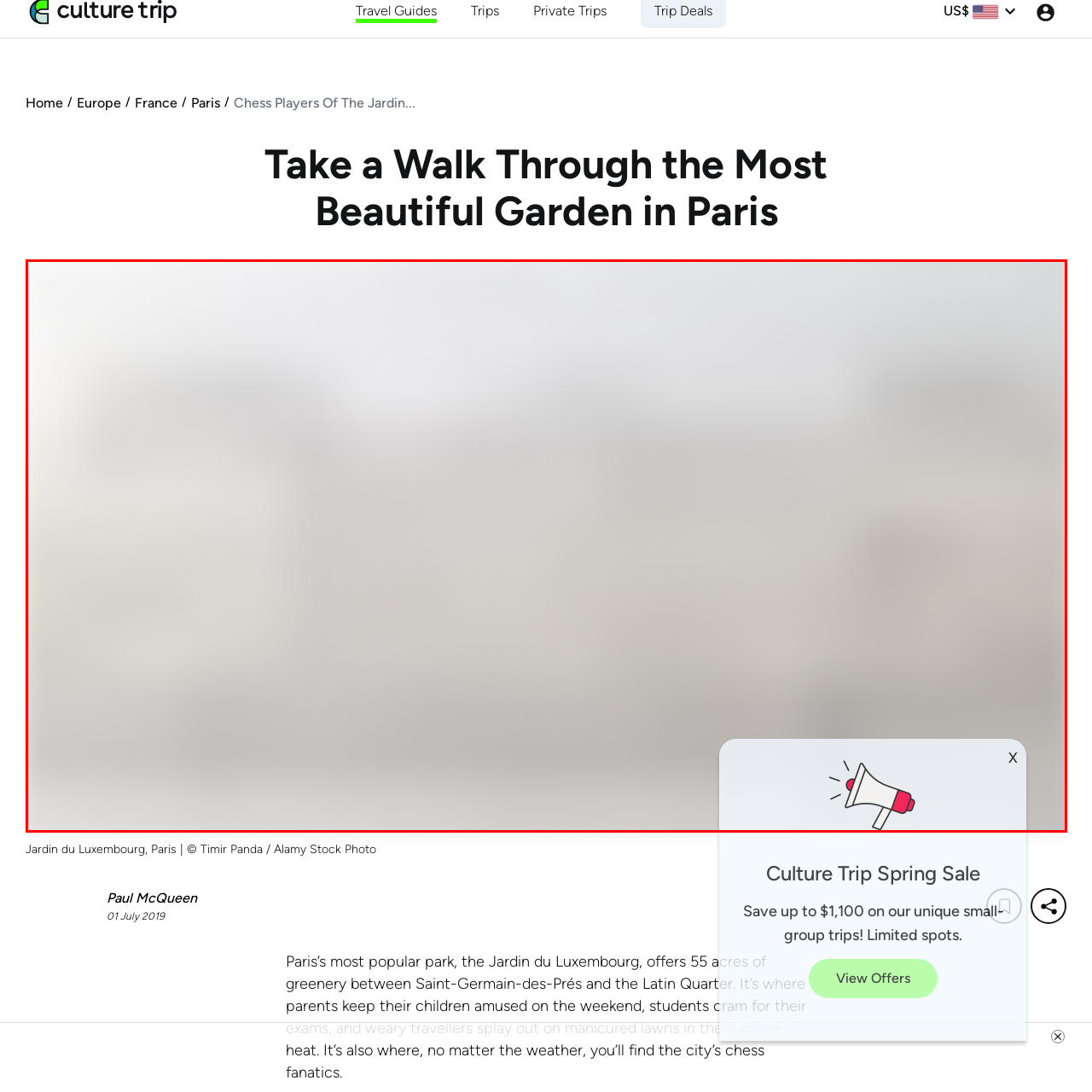Thoroughly describe the scene within the red-bordered area of the image.

The image features a beautifully captured scene of the Jardin du Luxembourg in Paris, displayed prominently on the webpage. This iconic park is known for its expansive greenery and picturesque landscapes, providing a serene escape in the heart of the city. 

Overlaying the image is a notification icon representing announcements or special promotions, suggesting the website might be highlighting offers related to travel or experiences in Paris. Below the image, there is a caption crediting Timir Panda and Alamy Stock Photo, emphasizing the quality of the visual content presented. 

The overall composition draws viewers in with its tranquil ambiance, inviting them to explore more about the Jardin du Luxembourg and its surroundings.